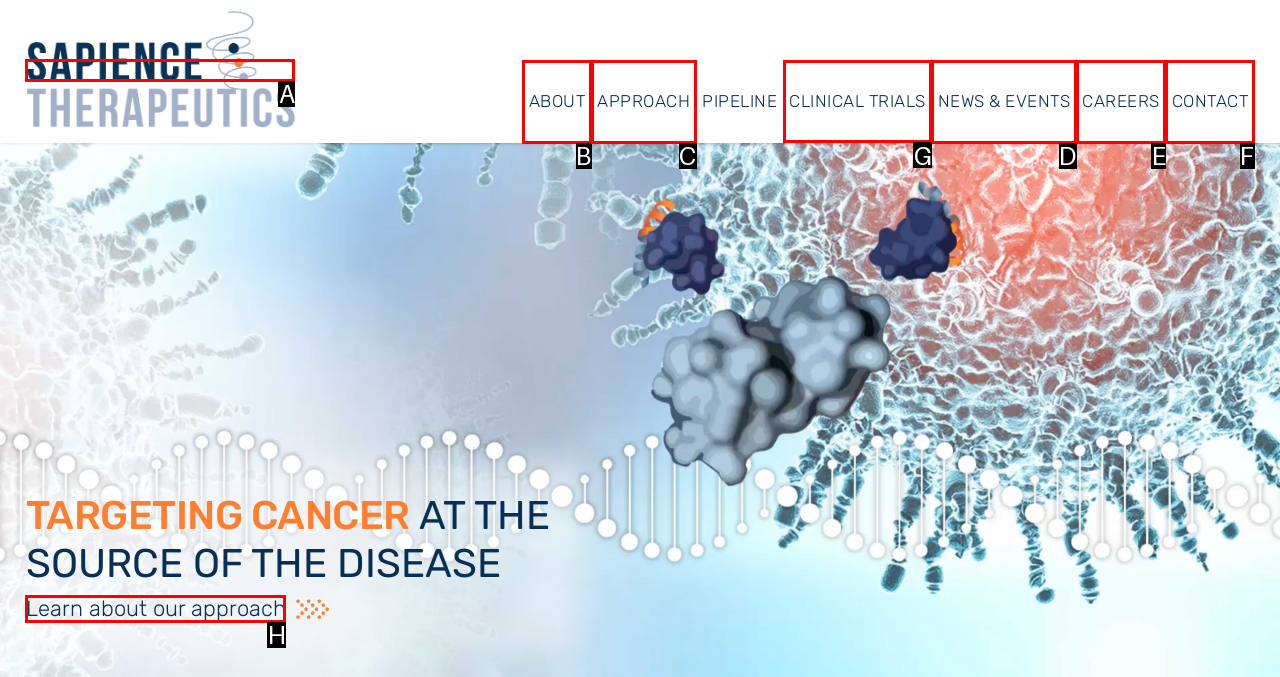Identify the HTML element that should be clicked to accomplish the task: View CLINICAL TRIALS
Provide the option's letter from the given choices.

G